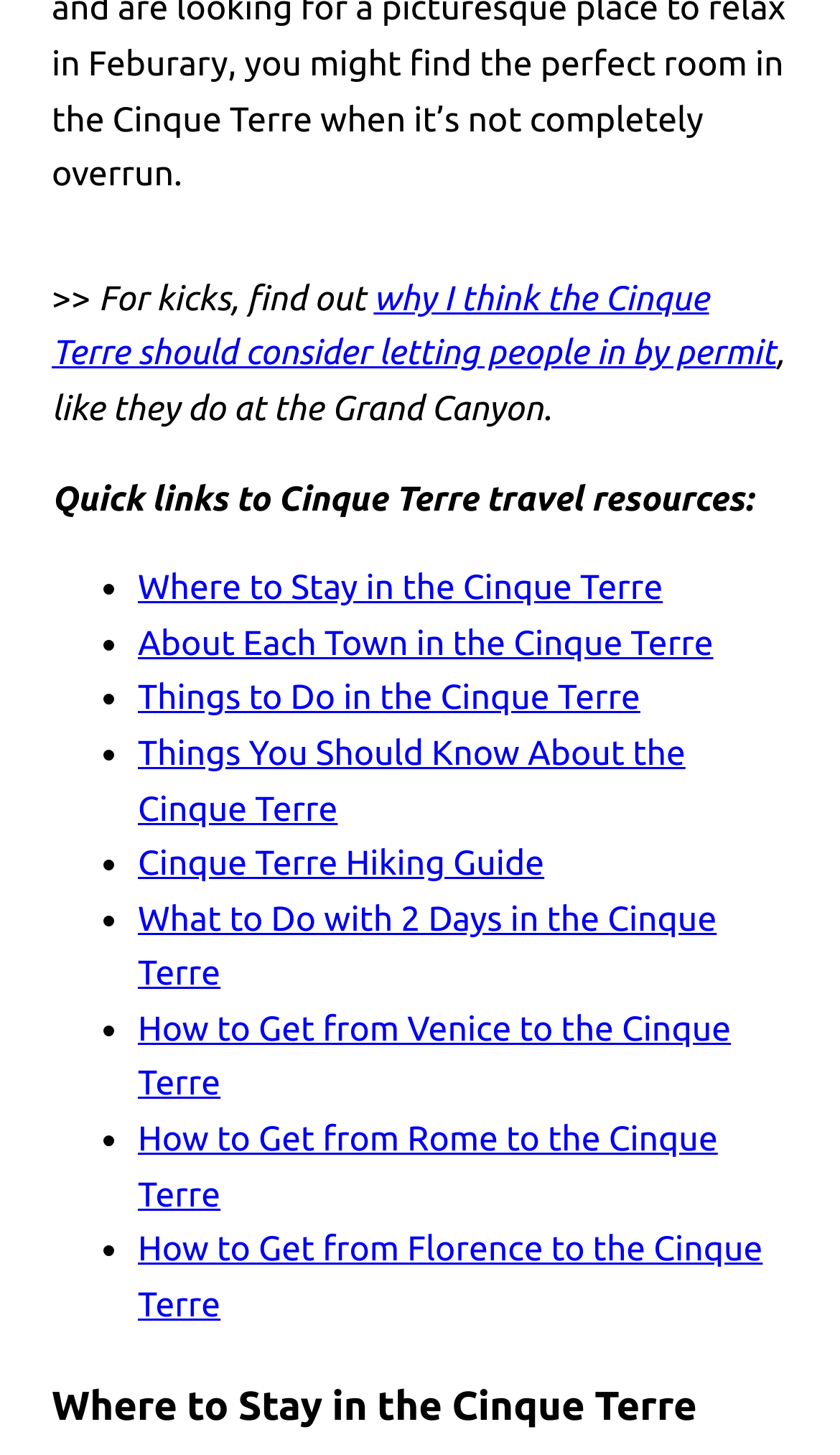How many days are recommended for a trip to Cinque Terre?
Refer to the image and provide a detailed answer to the question.

The webpage provides a link to a resource on what to do with 2 days in the Cinque Terre, suggesting that this is a recommended duration for a trip to the region.